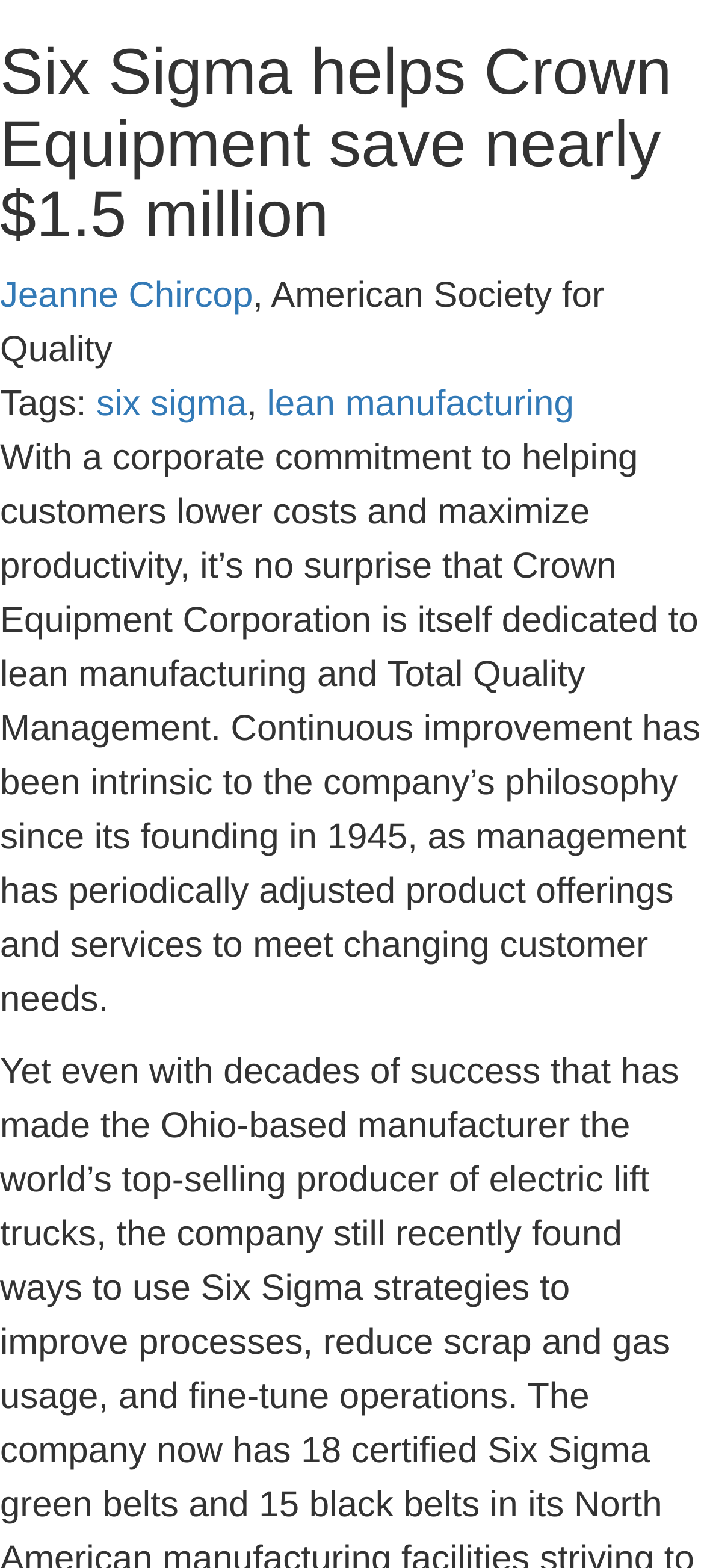Who is the author of the article?
Please give a detailed and elaborate explanation in response to the question.

I found the author's name by looking at the link element with the text 'Jeanne Chircop' which is located below the main heading and above the text describing the article.